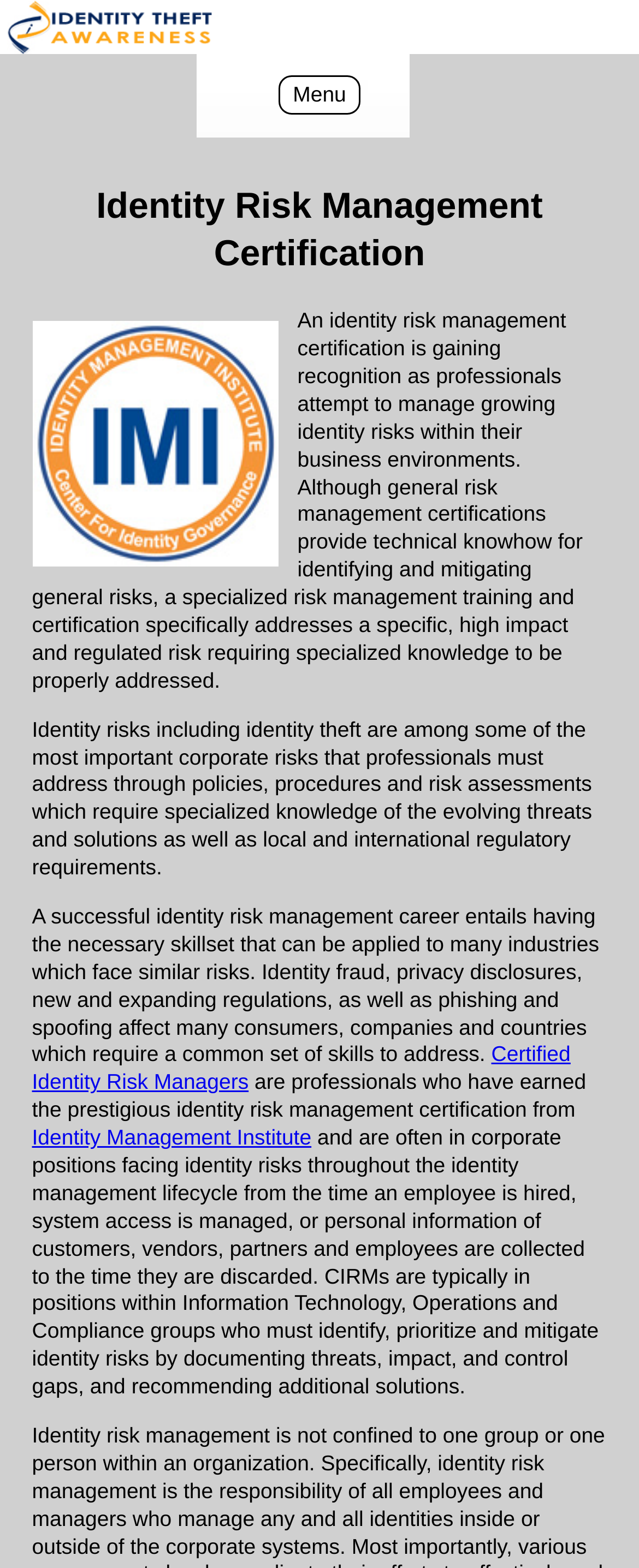Identify the bounding box coordinates of the HTML element based on this description: "Certified Identity Risk Managers".

[0.05, 0.665, 0.893, 0.698]